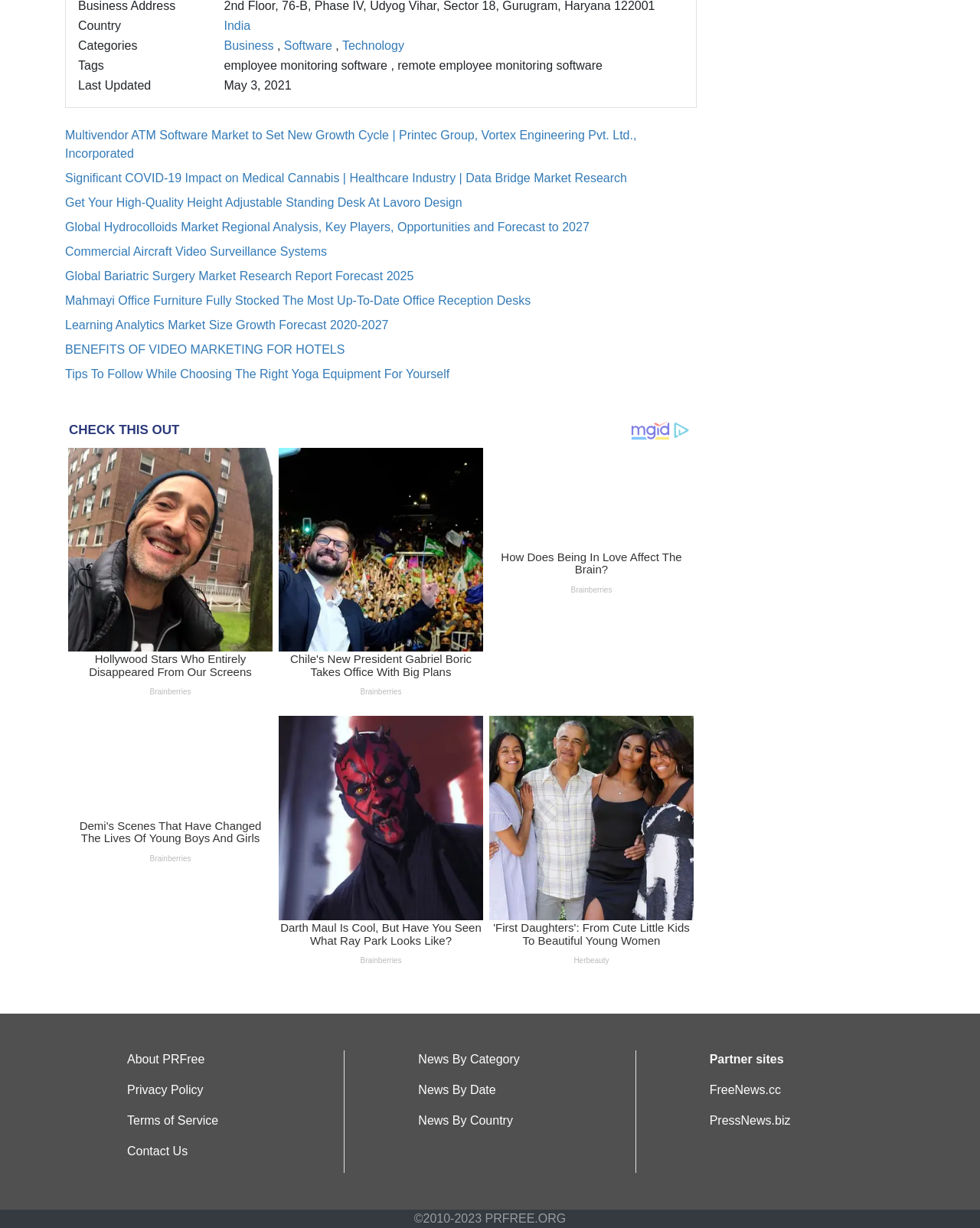Please respond in a single word or phrase: 
What is the date mentioned in the fourth row?

May 3, 2021